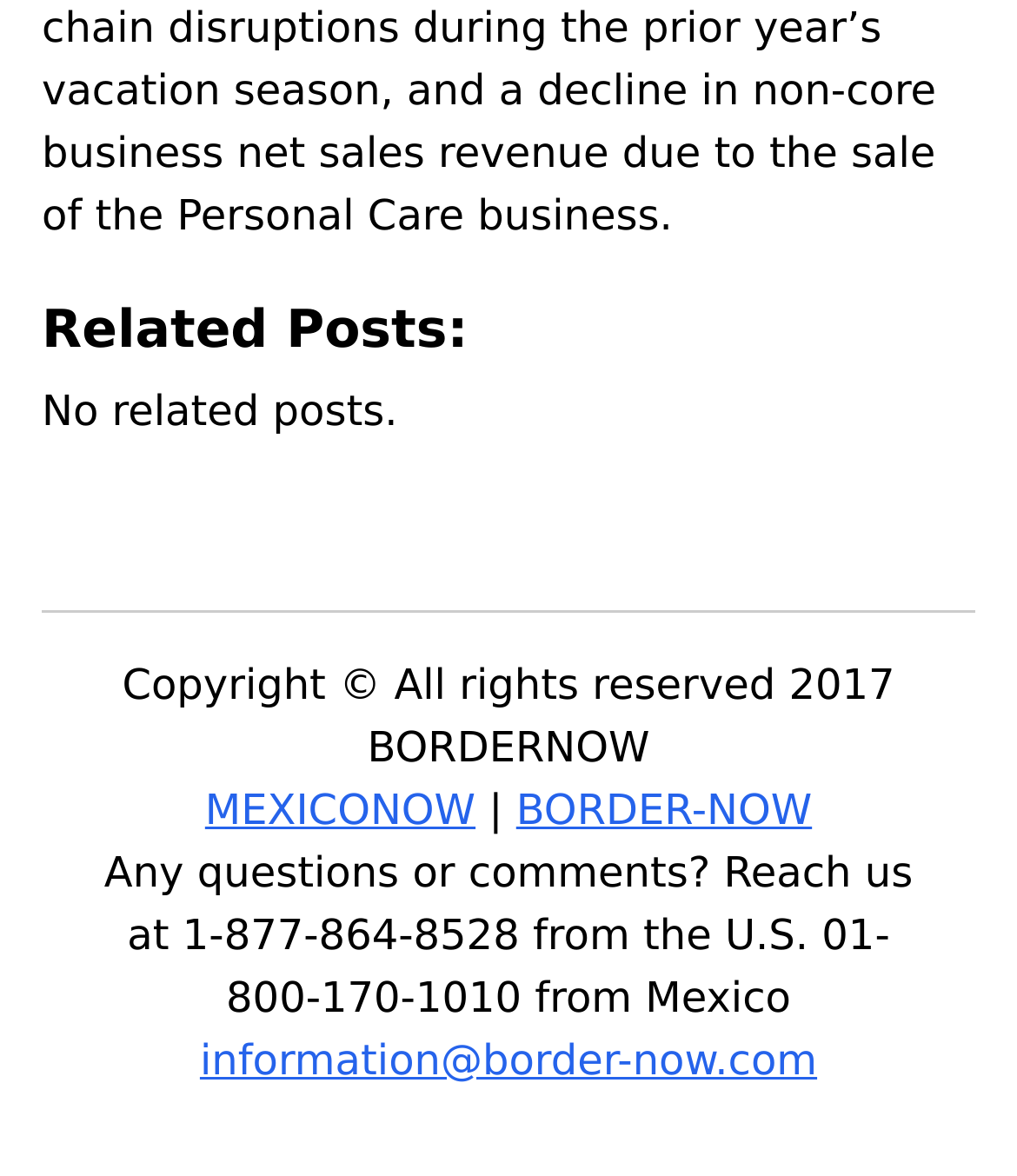Give a one-word or short phrase answer to the question: 
Is there a related post?

No